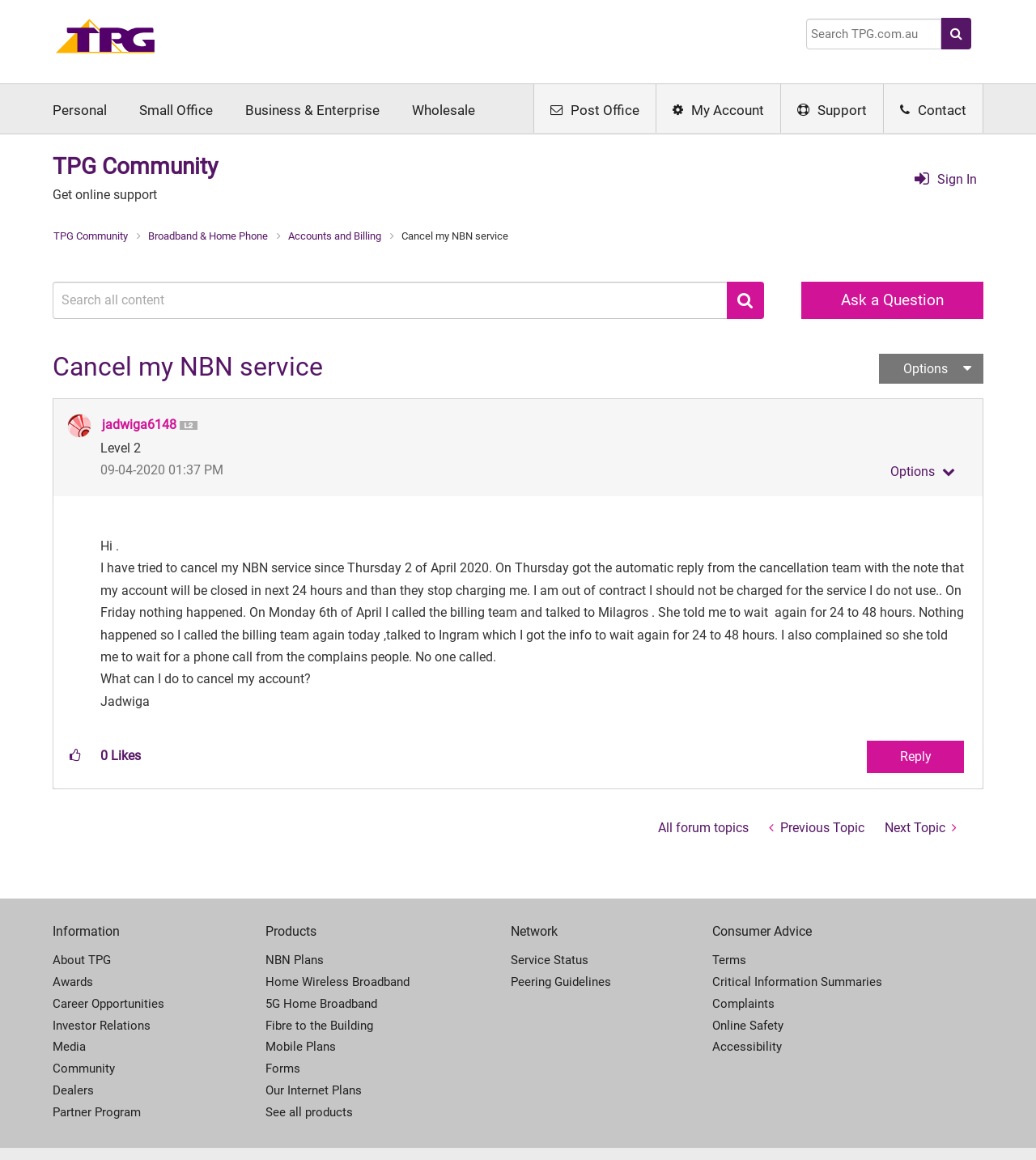Please find the bounding box coordinates of the element that needs to be clicked to perform the following instruction: "Sign in". The bounding box coordinates should be four float numbers between 0 and 1, represented as [left, top, right, bottom].

[0.875, 0.145, 0.913, 0.166]